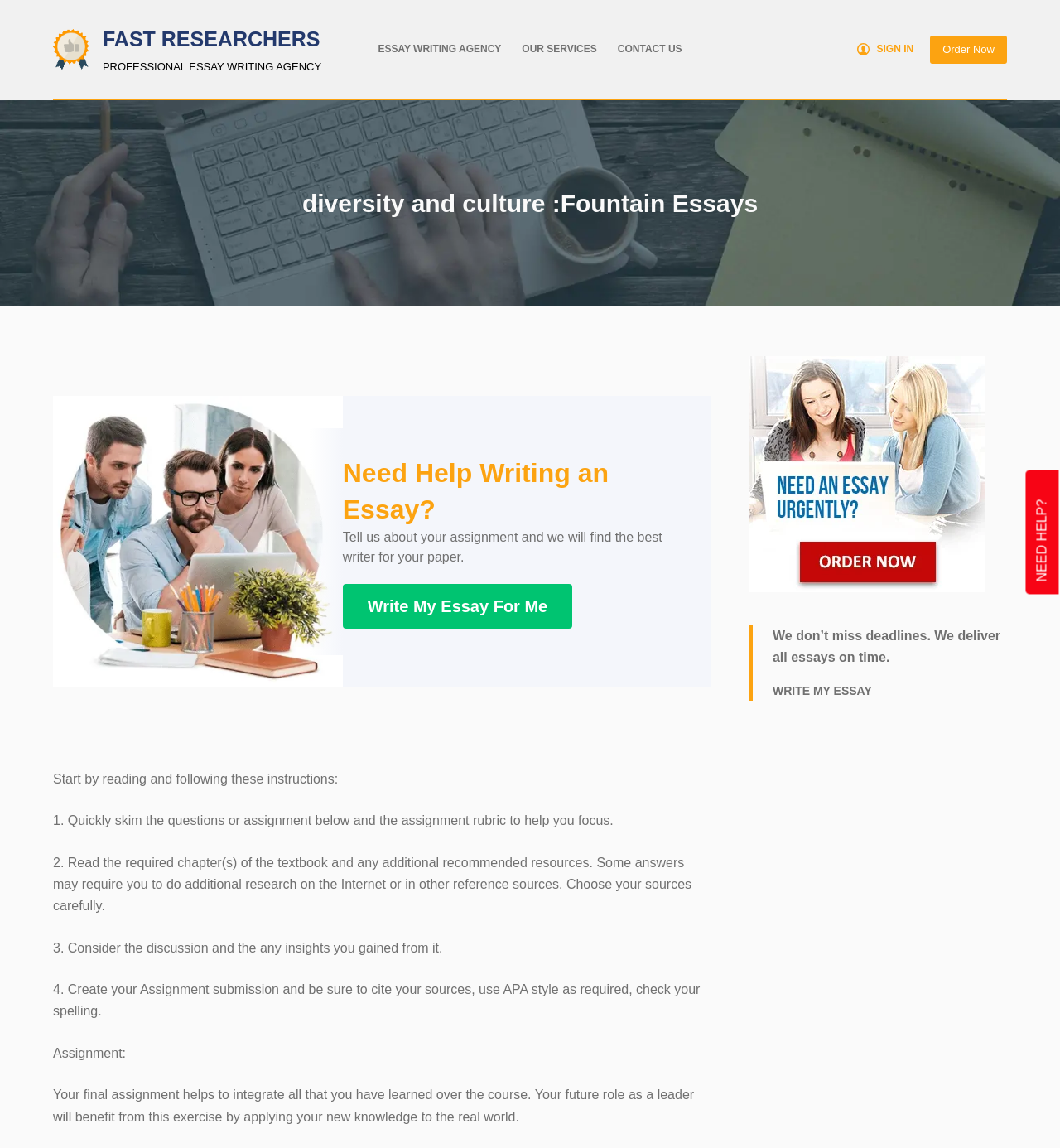What is the name of the essay writing agency?
Based on the image, answer the question in a detailed manner.

The name of the essay writing agency can be found in the header section of the webpage, where it is written as 'diversity and culture :Fountain Essays'.